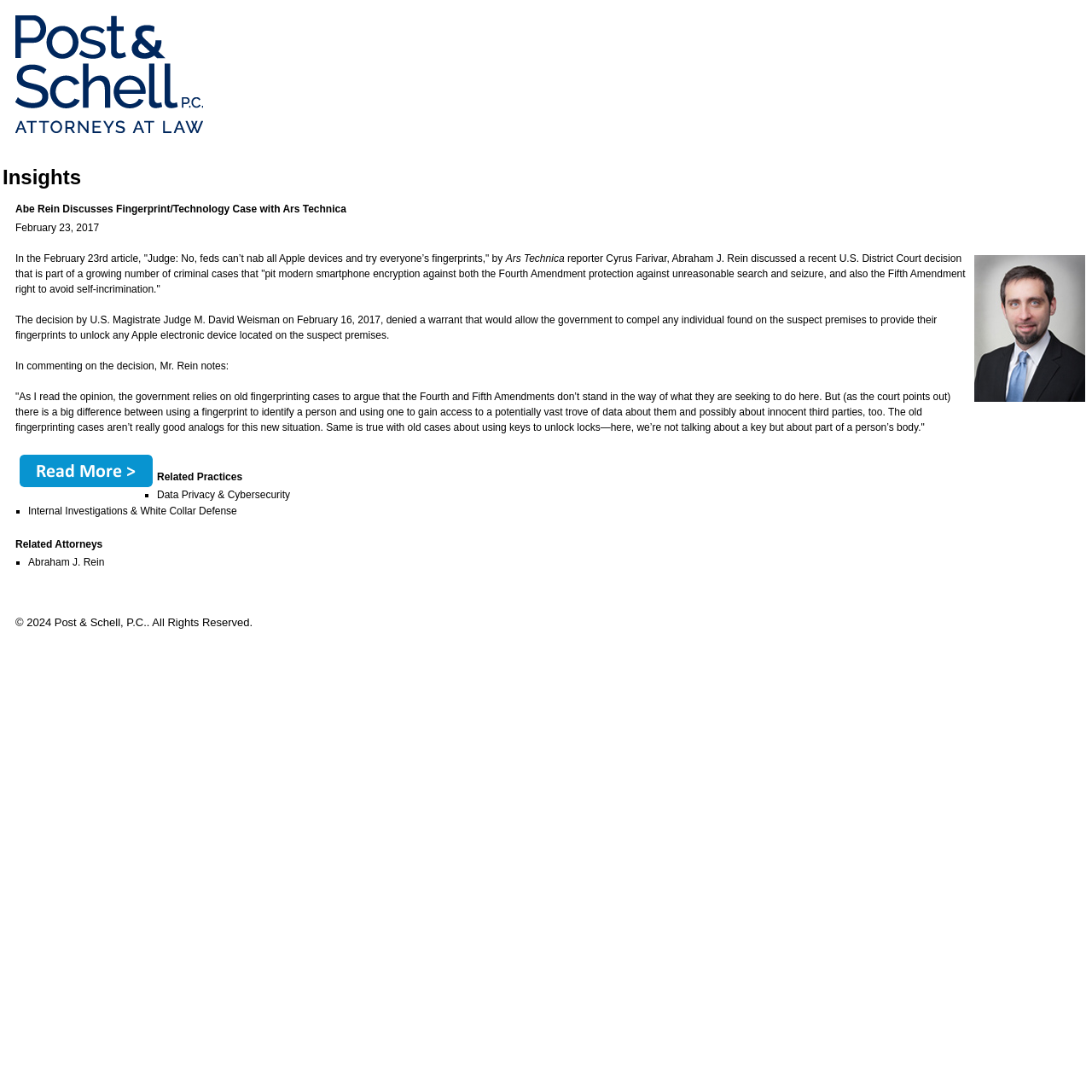Summarize the webpage with intricate details.

The webpage is about the law firm Post & Schell, P.C. and features an article titled "Abe Rein Discusses Fingerprint/Technology Case with Ars Technica". At the top left, there is a link to the law firm's homepage, accompanied by a small image of the firm's logo. 

Below the logo, there is a heading that reads "Insights". The article is the main content of the page, which discusses a recent U.S. District Court decision regarding smartphone encryption and the Fourth and Fifth Amendments. The article is written in a formal tone and includes quotes from Abe Rein, an attorney at the law firm.

To the right of the article, there is a section titled "Blog Post Related Content" that contains two tabs: "Related Practices" and "Related Attorneys". The "Related Practices" tab is expanded and lists two related practices: "Data Privacy & Cybersecurity" and "Internal Investigations & White Collar Defense". The "Related Attorneys" tab is not expanded but lists one related attorney, Abraham J. Rein.

At the bottom of the page, there is a copyright notice that reads "© 2024 Post & Schell, P.C.. All Rights Reserved."